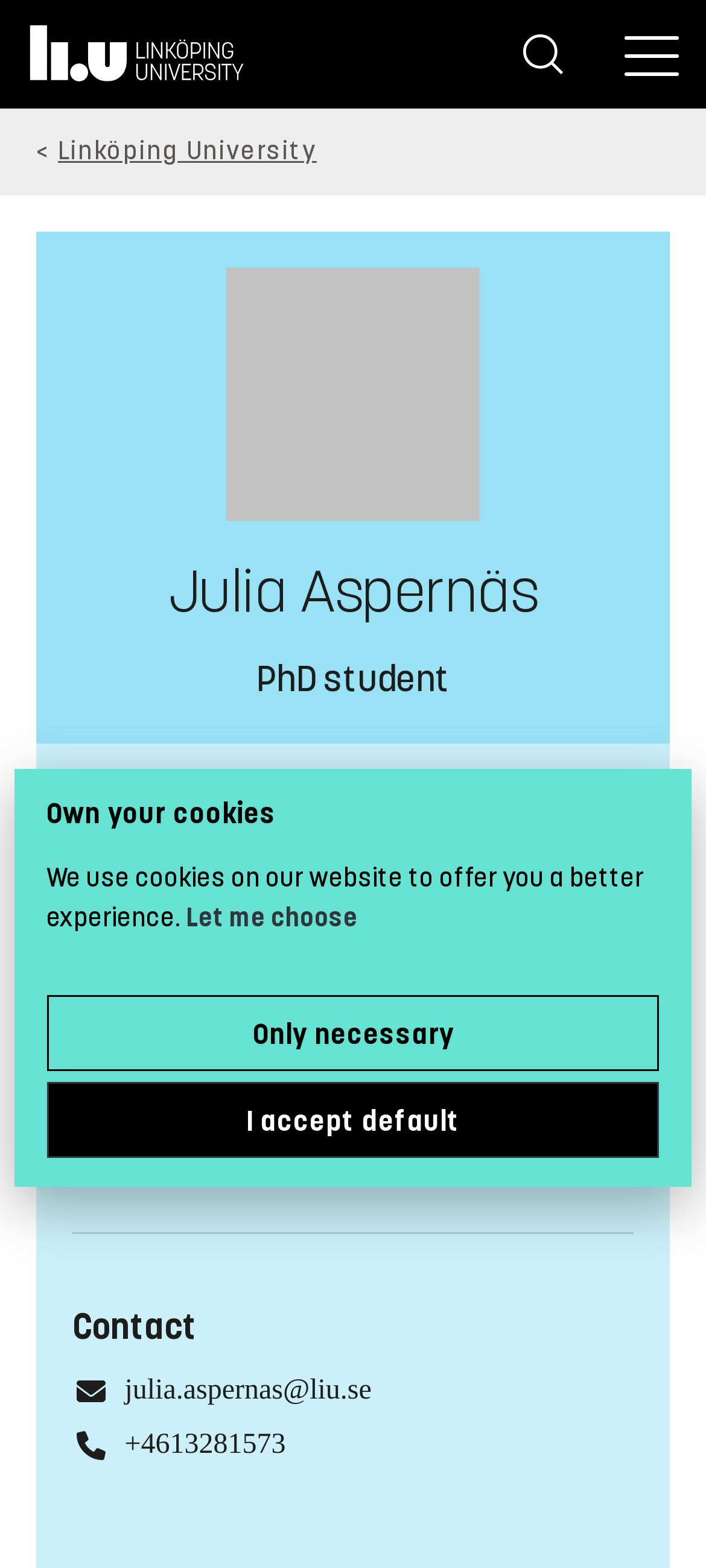Describe all the visual and textual components of the webpage comprehensively.

The webpage is about Julia Aspernäs, a PhD student at Linköping University. At the top, there is a search button and a menu button, both located on the right side. On the left side, there is a link to the university's homepage. Below these elements, there is a navigation section with a breadcrumb trail that includes a link to the university's main page.

The main content area is divided into two sections. The first section has a heading with Julia Aspernäs' name, followed by a subheading that describes her as a PhD student. Below this, there is a paragraph of text that discusses the concept of living in a post-truth era and its relation to political orientation and epistemic beliefs.

The second section is a contact area with a heading and two links: one for Julia's email address and another for her phone number. 

Additionally, there is a modal dialog box that appears on the page, titled "Own your cookies". This dialog box has a heading, a paragraph of text that explains the use of cookies on the website, and three buttons: "Let me choose", "I accept default", and "Only necessary".